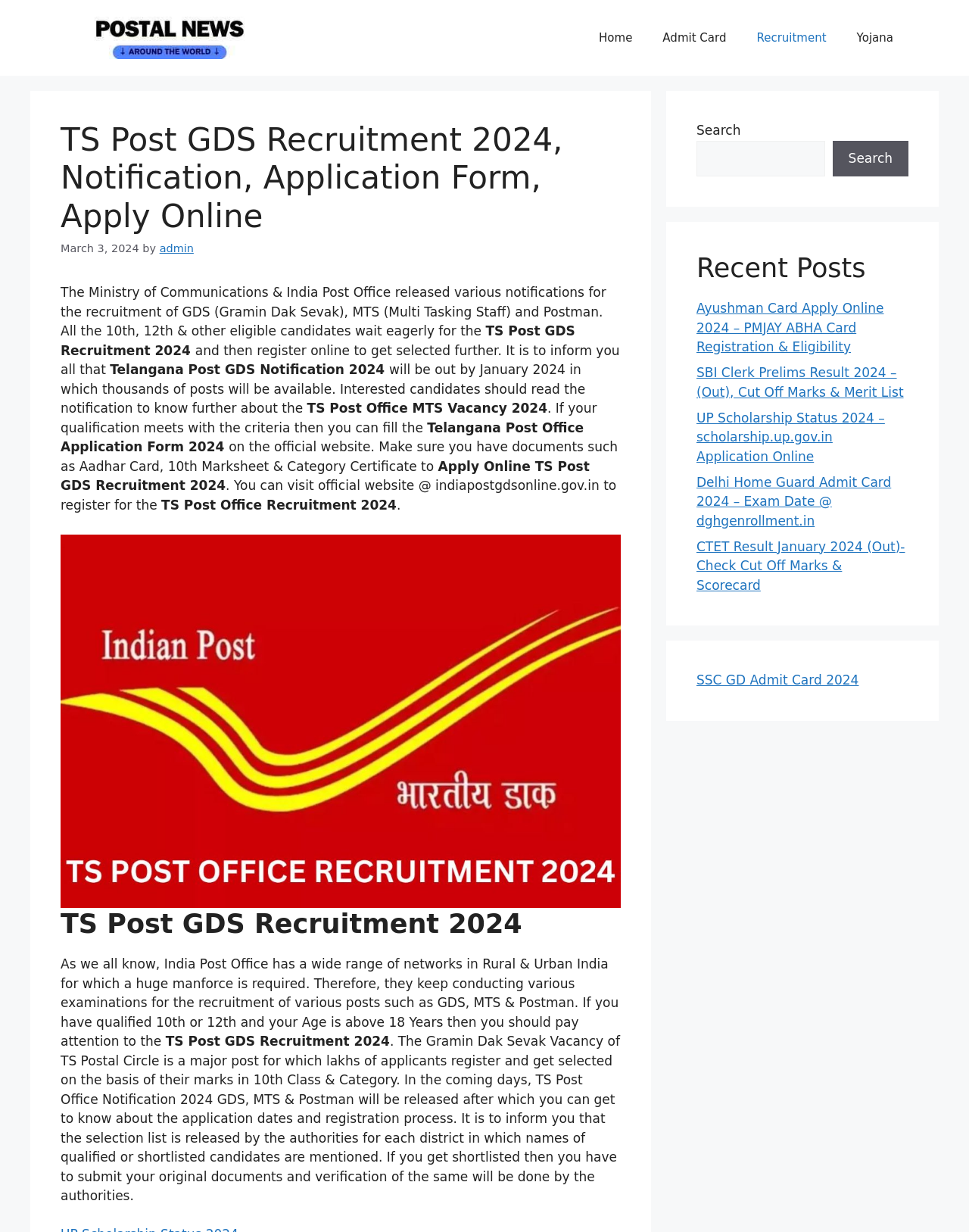What is the selection process for TS Post Office Notification?
Please ensure your answer is as detailed and informative as possible.

The webpage explains that the selection process for TS Post Office Notification involves considering the marks obtained in 10th class and the category of the candidate. A selection list is released by the authorities for each district, which includes the names of qualified or shortlisted candidates.